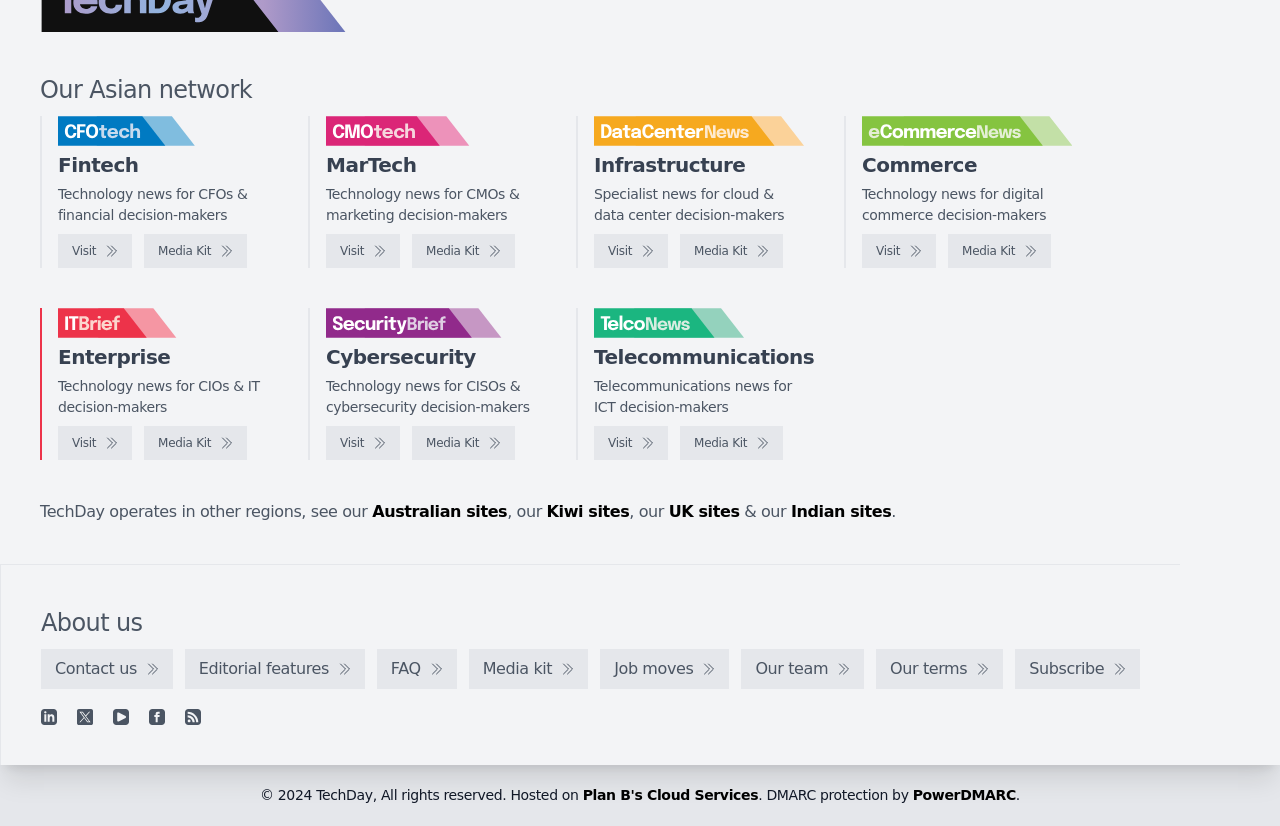Determine the bounding box coordinates of the section to be clicked to follow the instruction: "Contact us". The coordinates should be given as four float numbers between 0 and 1, formatted as [left, top, right, bottom].

[0.032, 0.786, 0.135, 0.834]